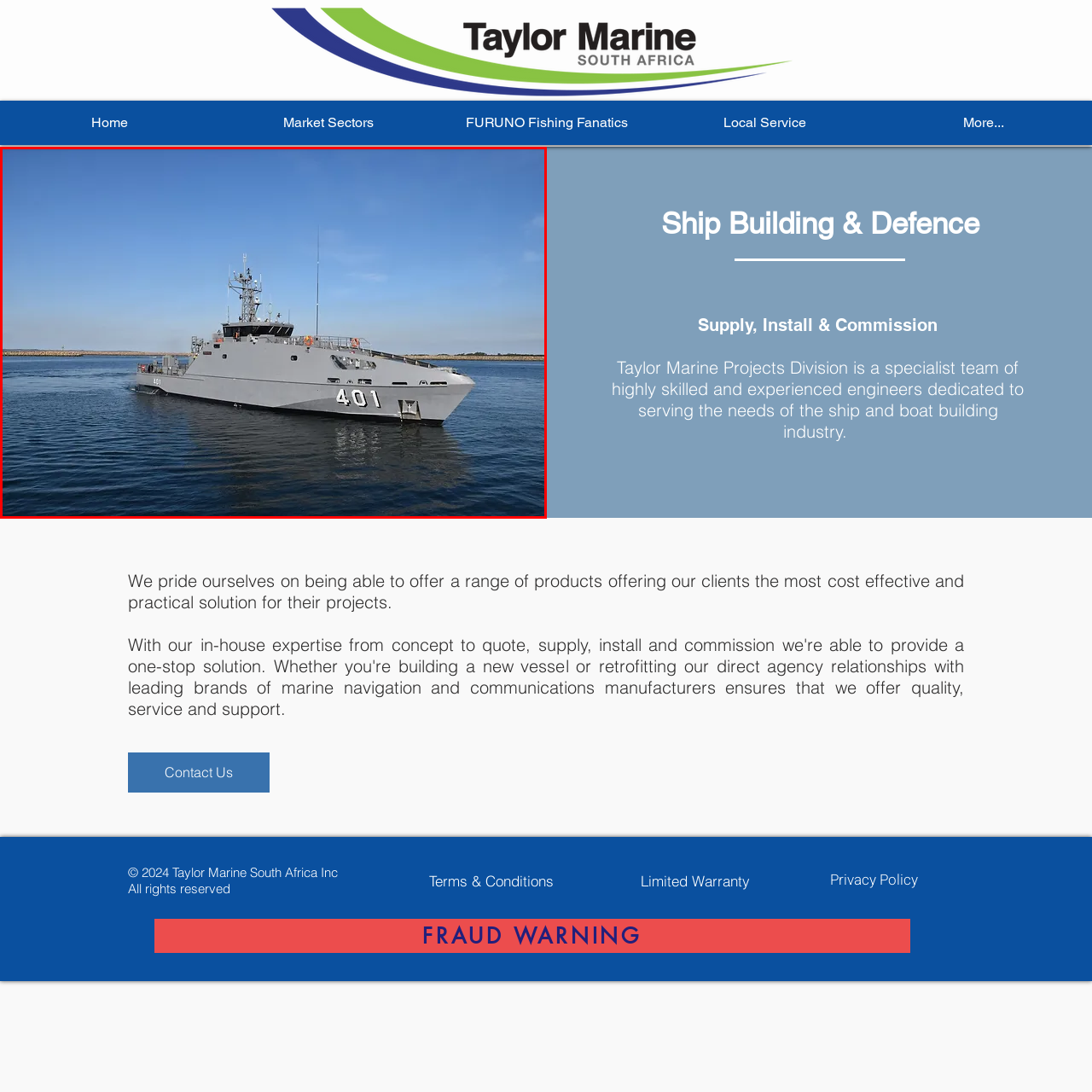What is the color of the ship's hull?
Analyze the image enclosed by the red bounding box and reply with a one-word or phrase answer.

Grey